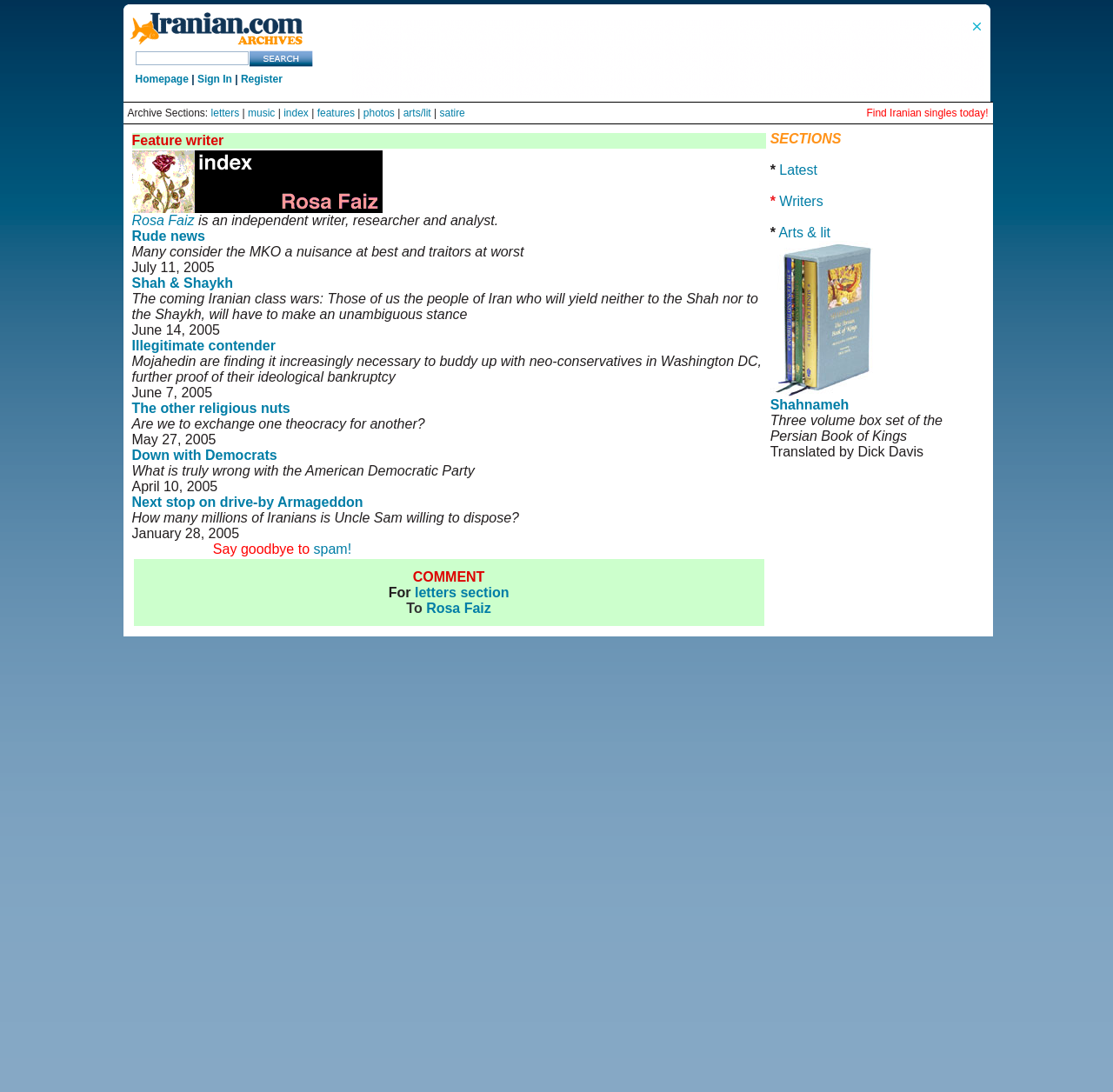What is the name of the website?
Please use the visual content to give a single word or phrase answer.

iranian.com